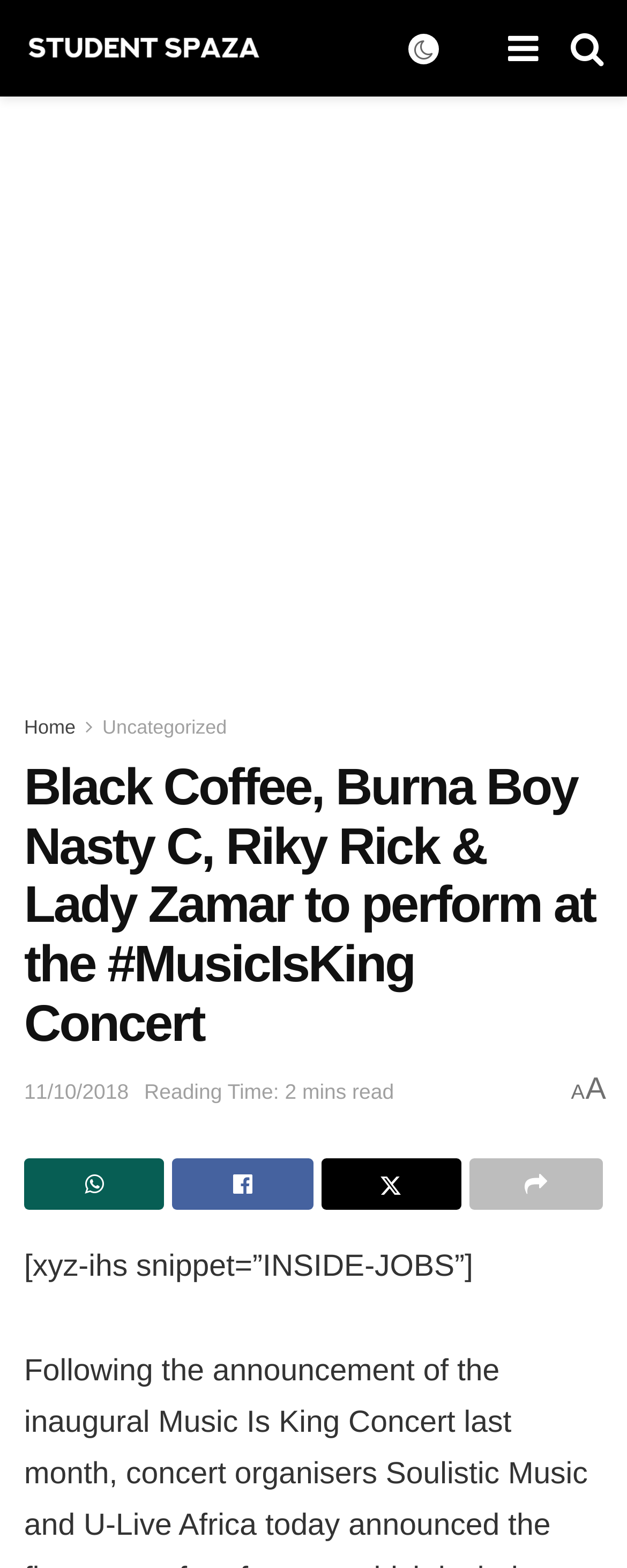Please provide a comprehensive response to the question based on the details in the image: What is the name of the concert?

The name of the concert can be found in the main heading of the webpage, which states 'Black Coffee, Burna Boy Nasty C, Riky Rick & Lady Zamar to perform at the #MusicIsKing Concert'.